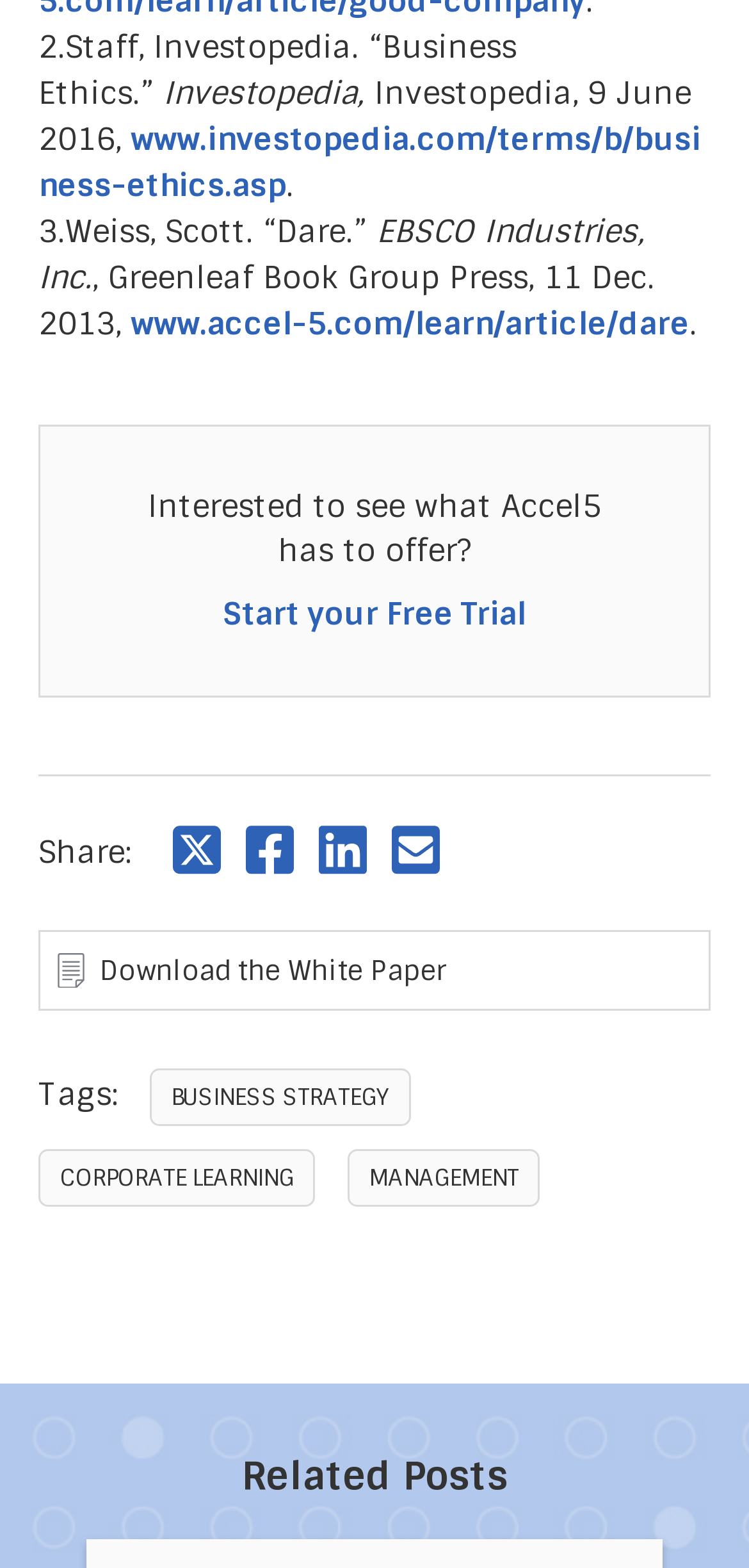Identify the bounding box of the HTML element described here: "Twitter". Provide the coordinates as four float numbers between 0 and 1: [left, top, right, bottom].

[0.231, 0.518, 0.295, 0.564]